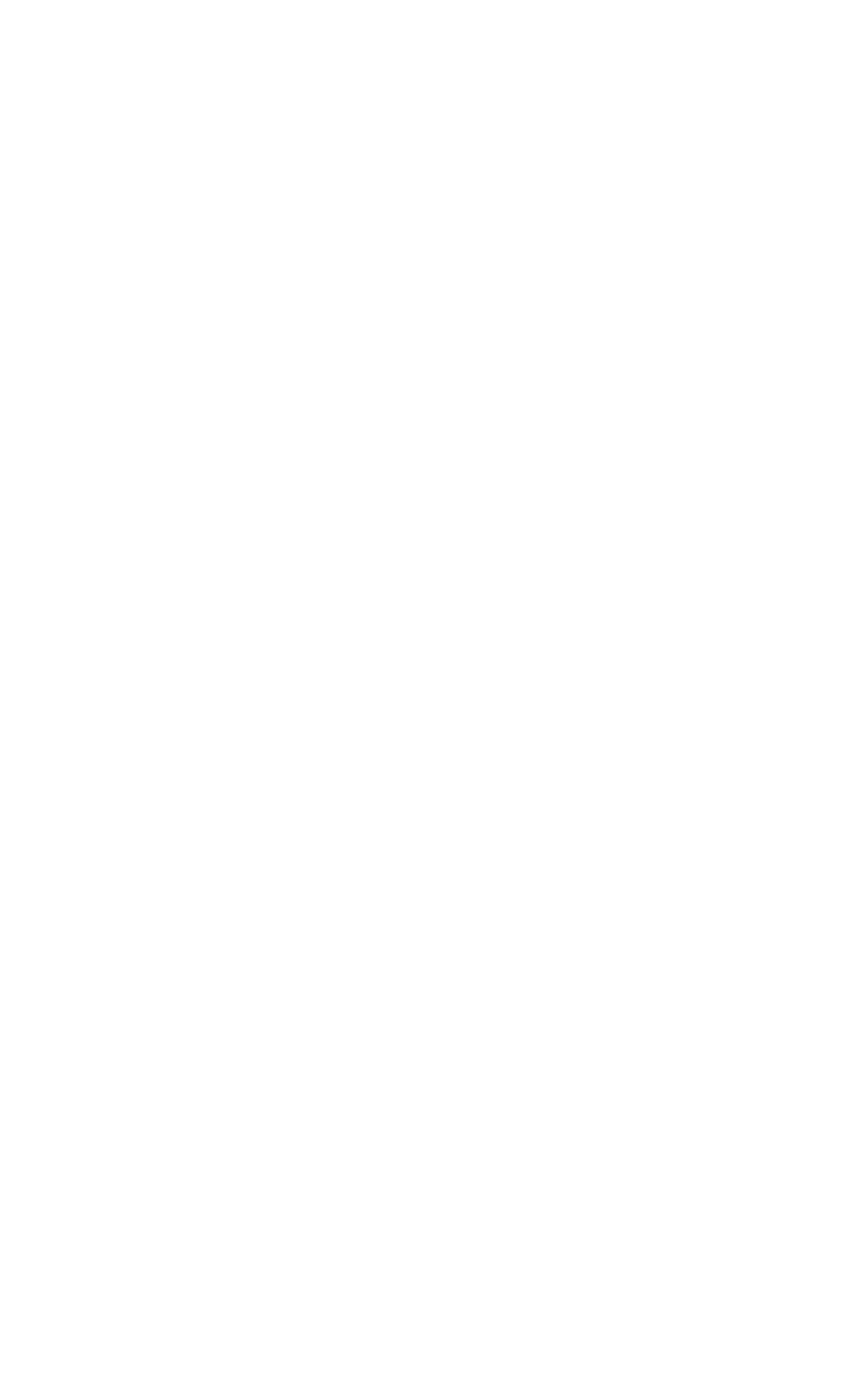Identify the bounding box of the HTML element described as: "Adorers Society".

[0.051, 0.651, 0.655, 0.715]